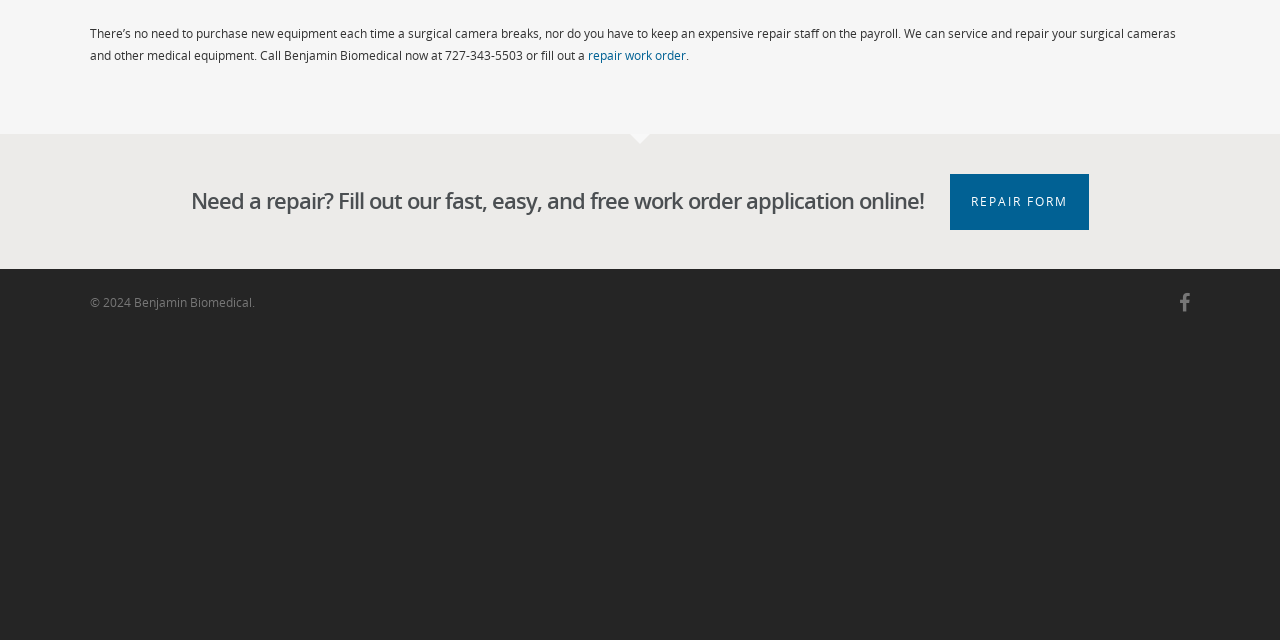Please specify the bounding box coordinates in the format (top-left x, top-left y, bottom-right x, bottom-right y), with all values as floating point numbers between 0 and 1. Identify the bounding box of the UI element described by: repair work order

[0.459, 0.073, 0.536, 0.1]